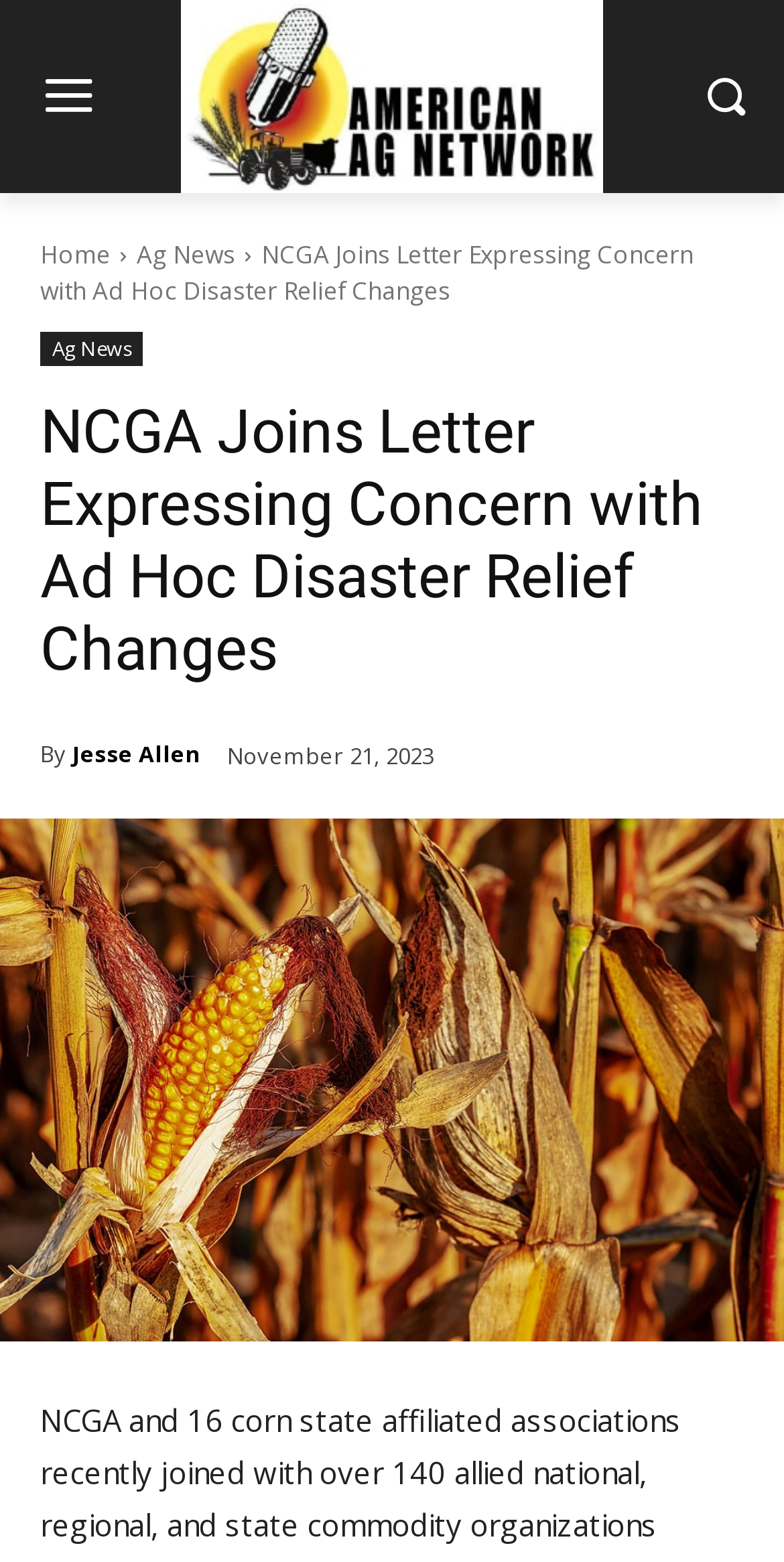Provide the bounding box coordinates of the HTML element described by the text: "title="corn pexels corn-on-the-cob-3664569_1920-2"". The coordinates should be in the format [left, top, right, bottom] with values between 0 and 1.

[0.0, 0.524, 1.0, 0.859]